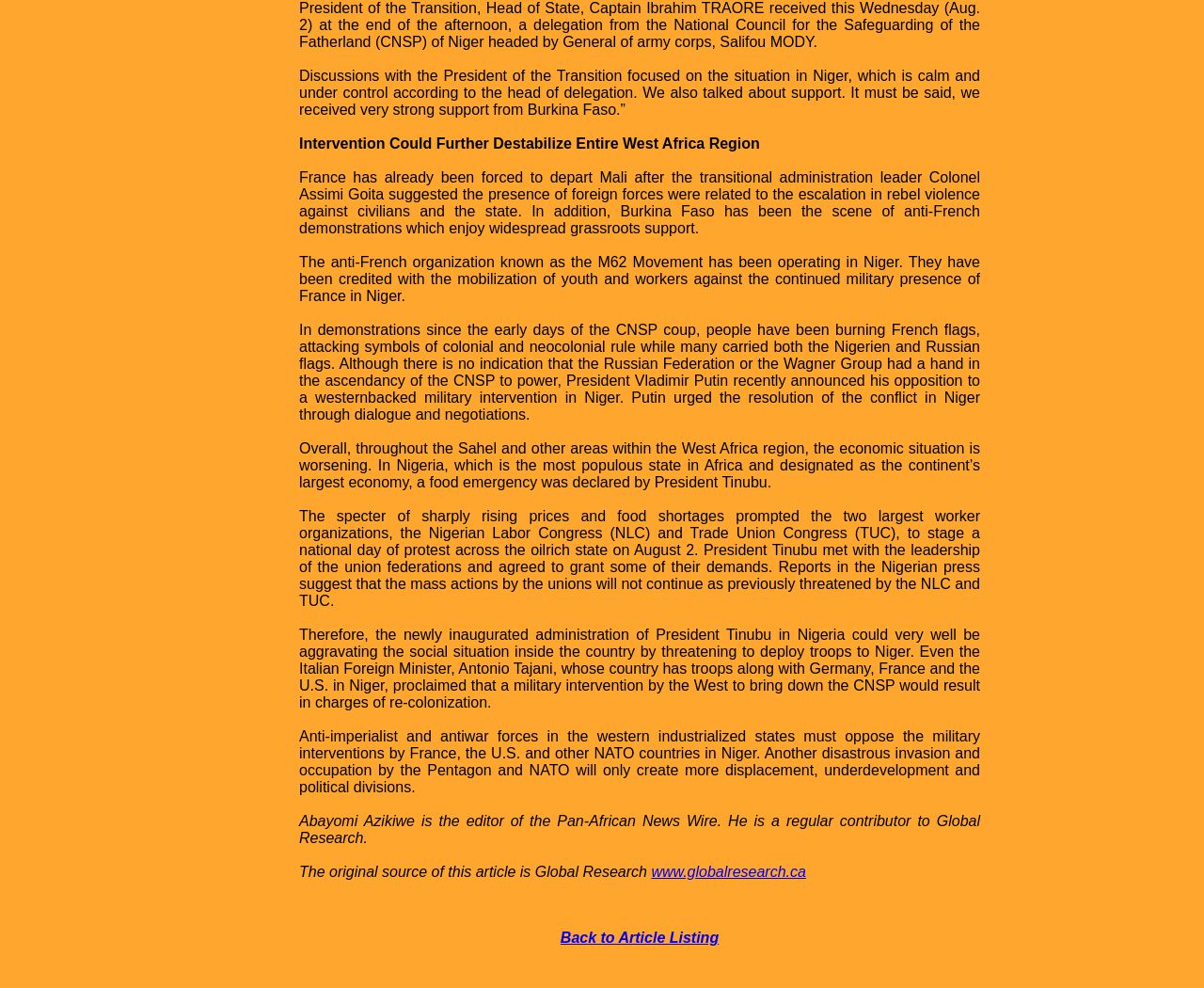Who is opposing a western-backed military intervention in Niger?
Please provide a comprehensive answer to the question based on the webpage screenshot.

As stated in the fifth StaticText element, President Vladimir Putin recently announced his opposition to a western-backed military intervention in Niger, urging the resolution of the conflict through dialogue and negotiations.